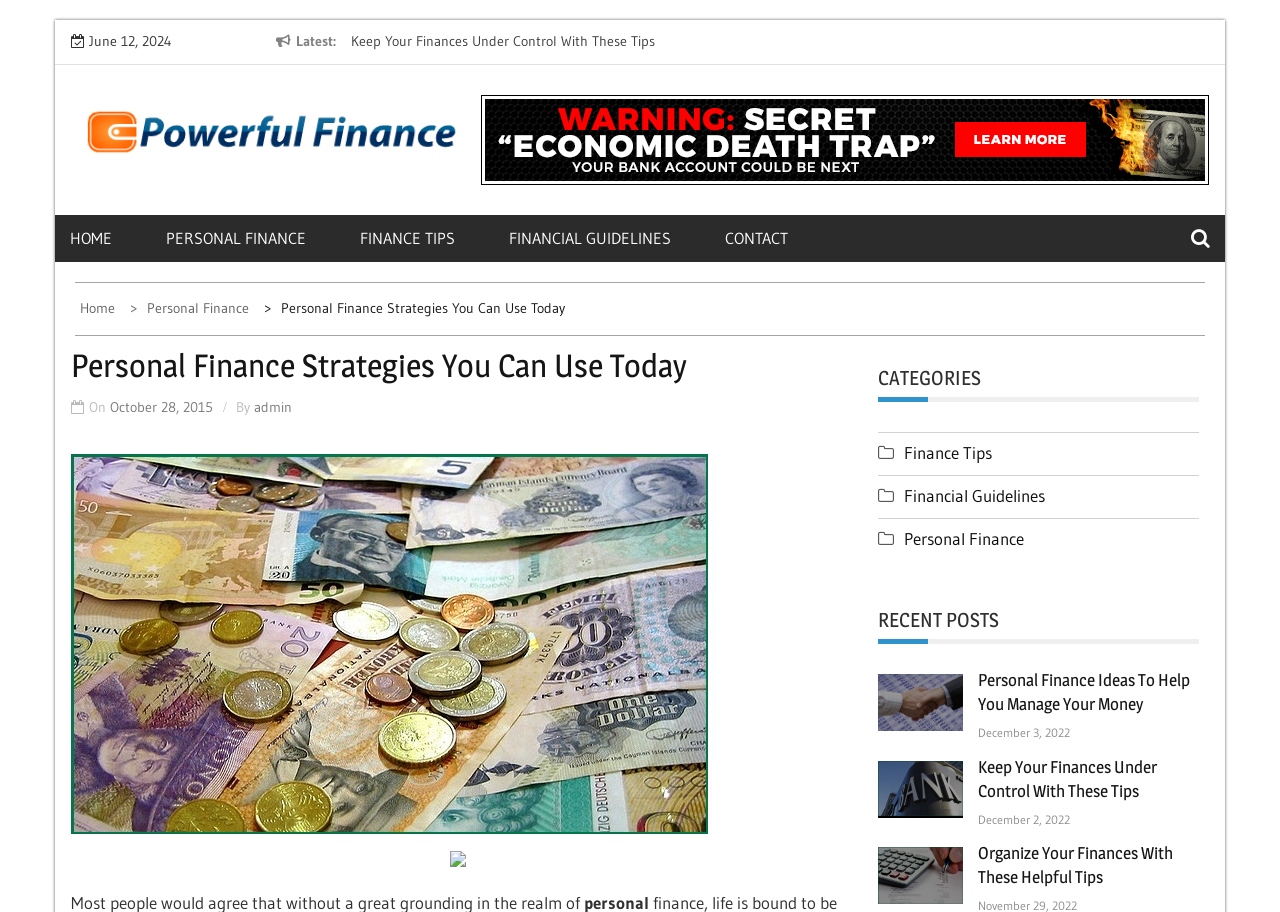Please determine the bounding box coordinates of the clickable area required to carry out the following instruction: "Check 'RECENT POSTS'". The coordinates must be four float numbers between 0 and 1, represented as [left, top, right, bottom].

[0.686, 0.667, 0.937, 0.707]